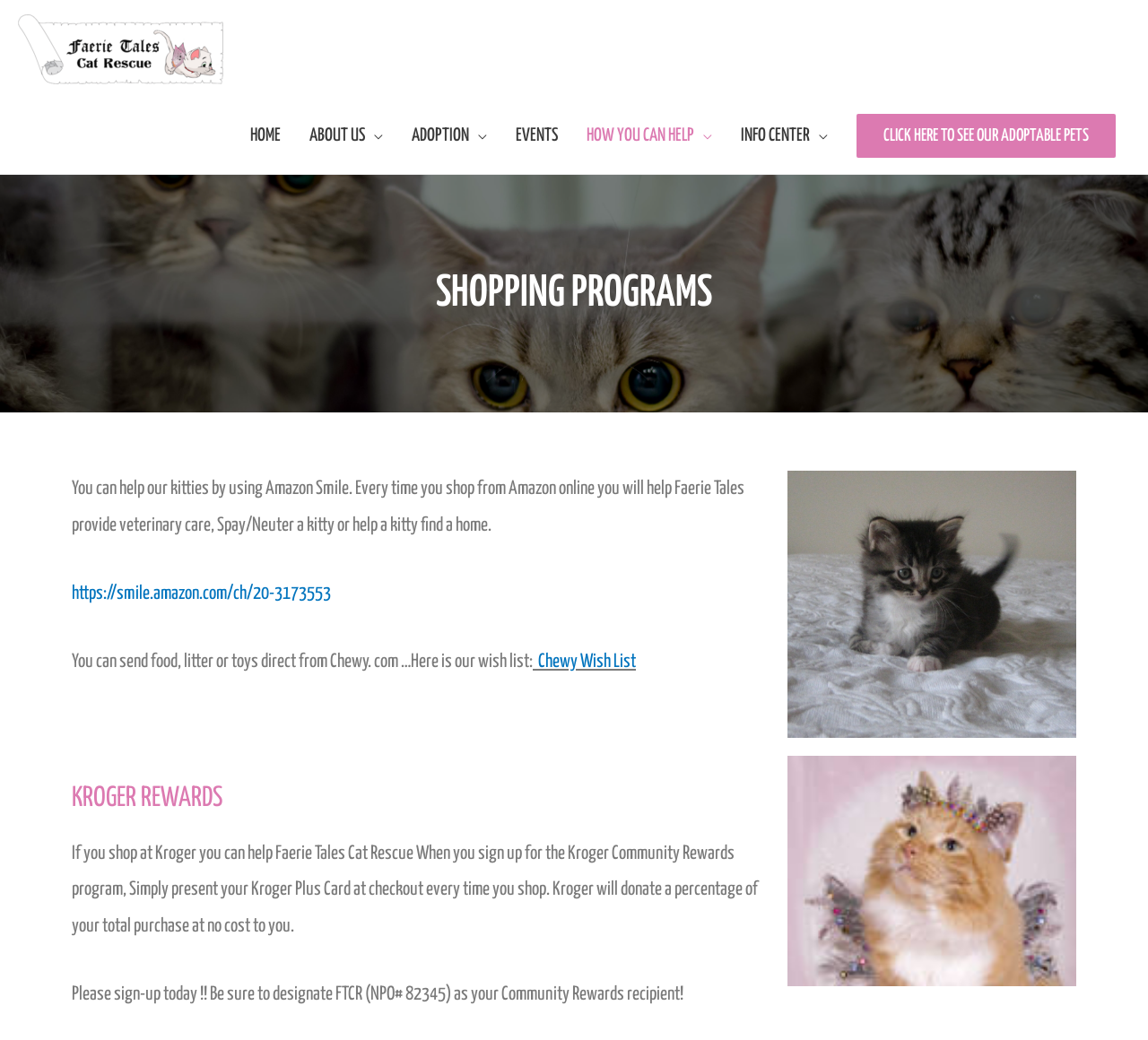Identify the bounding box coordinates of the area that should be clicked in order to complete the given instruction: "Click on HOME". The bounding box coordinates should be four float numbers between 0 and 1, i.e., [left, top, right, bottom].

[0.205, 0.095, 0.257, 0.167]